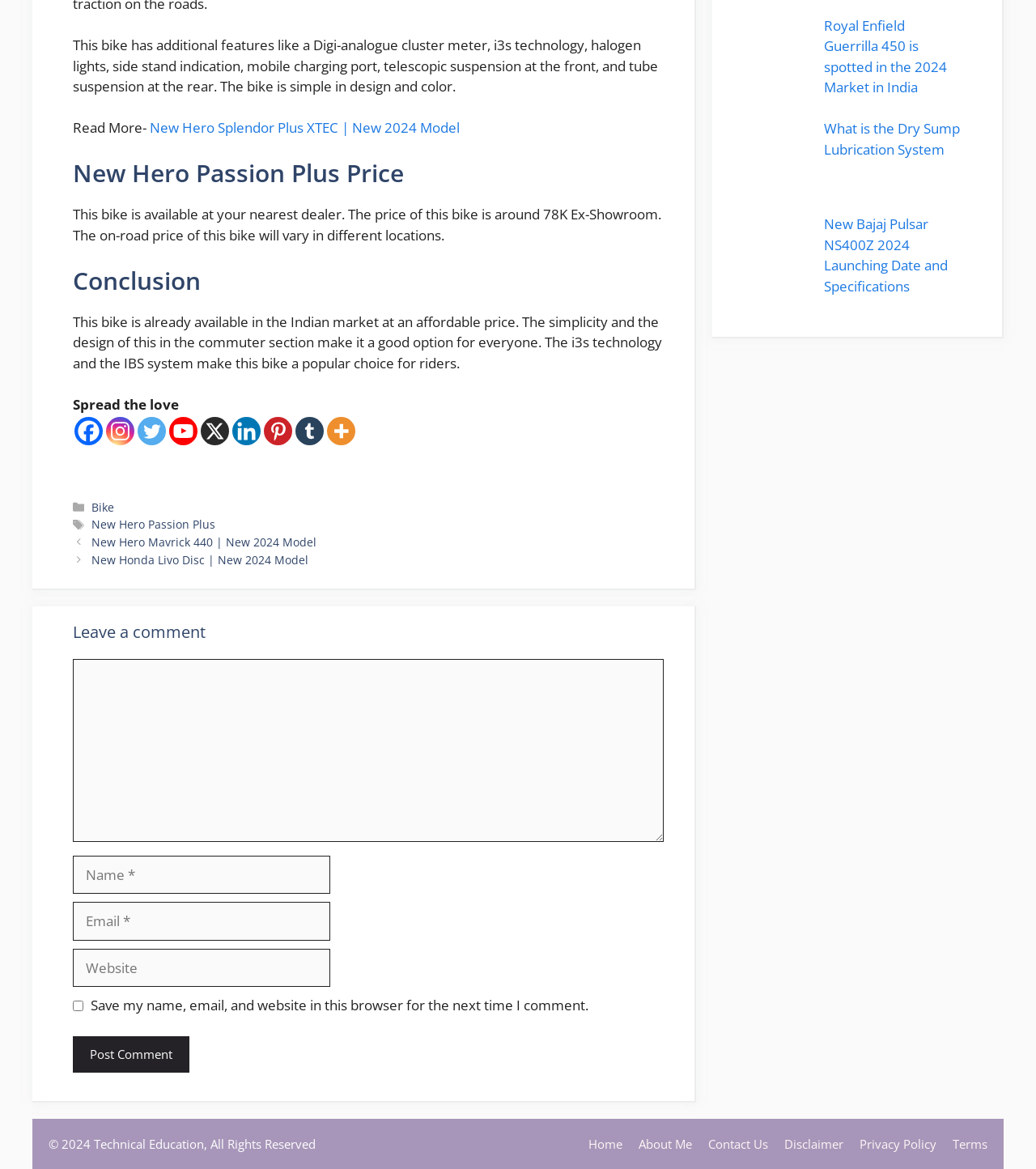Identify the bounding box coordinates of the area that should be clicked in order to complete the given instruction: "Click on the New Hero Splendor Plus XTEC link". The bounding box coordinates should be four float numbers between 0 and 1, i.e., [left, top, right, bottom].

[0.145, 0.101, 0.444, 0.117]